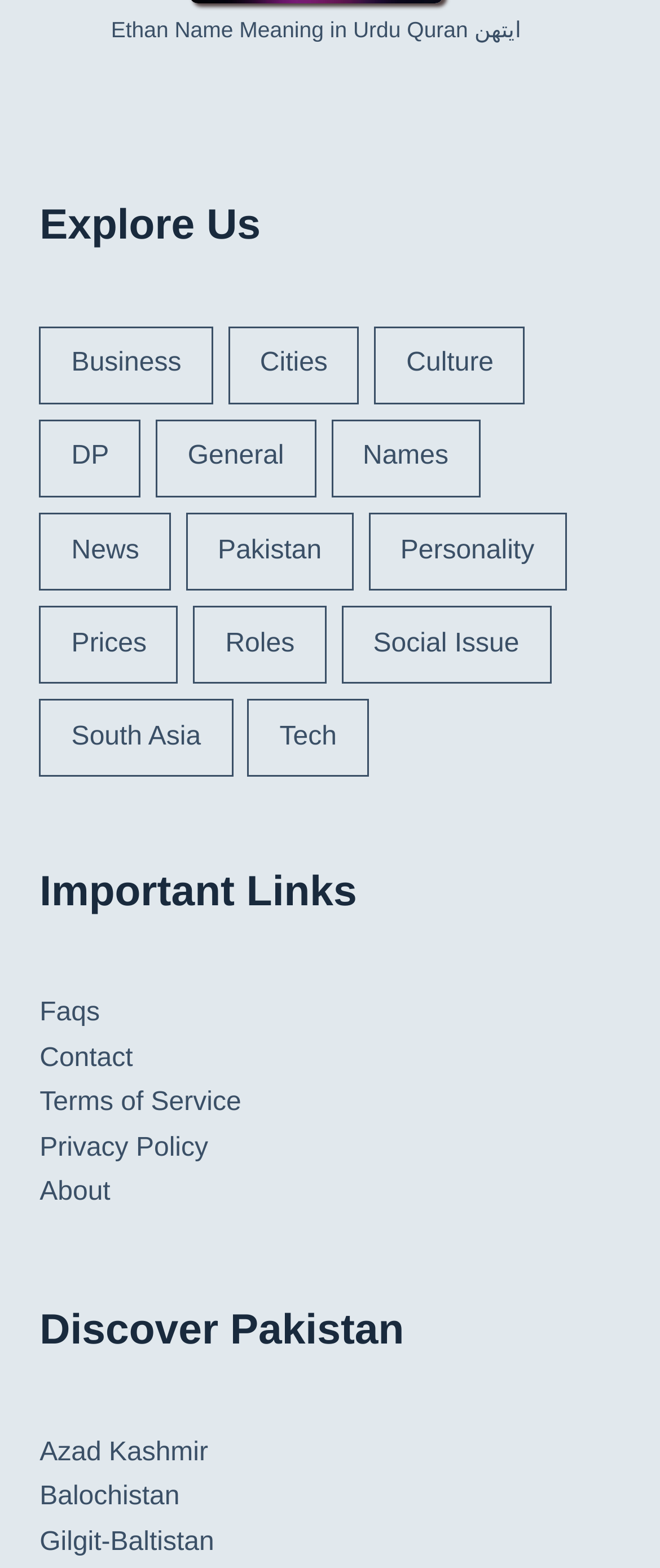Highlight the bounding box coordinates of the region I should click on to meet the following instruction: "Make a payment with Visa".

None